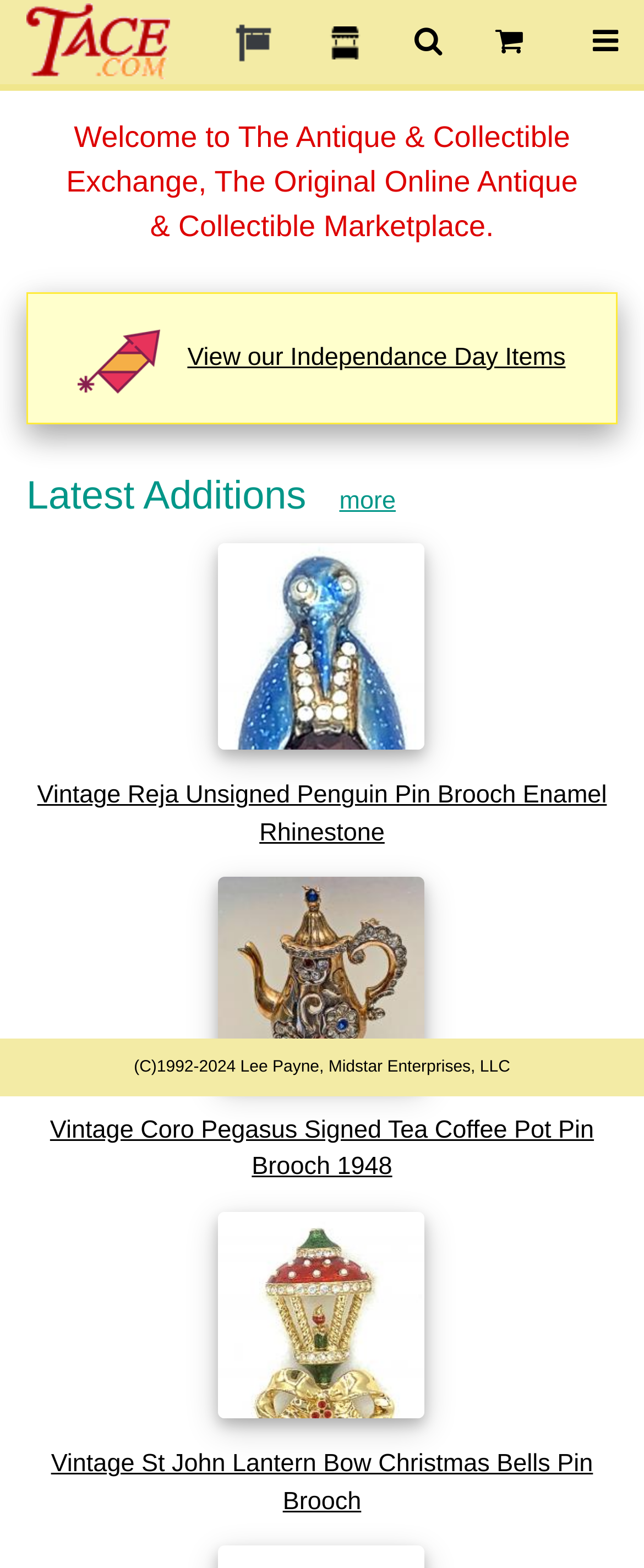Please give a short response to the question using one word or a phrase:
What is the copyright year range?

1992-2024